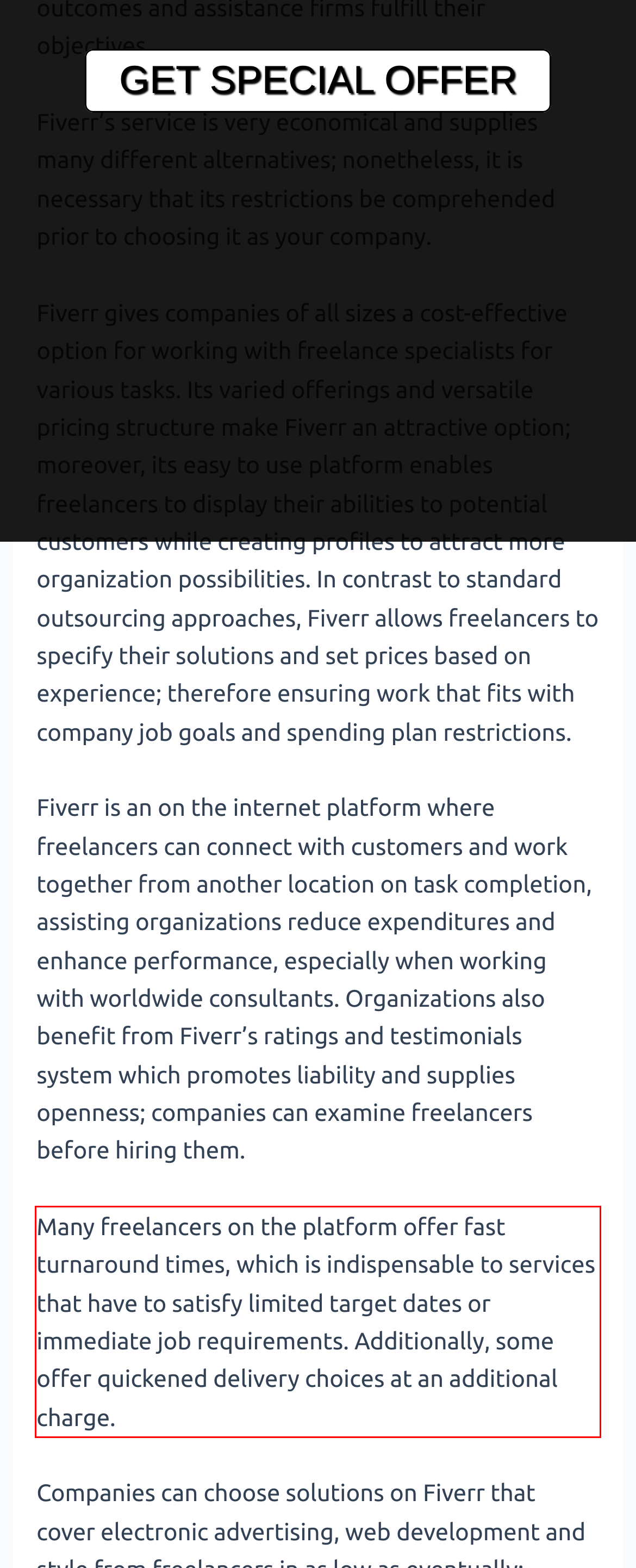You have a webpage screenshot with a red rectangle surrounding a UI element. Extract the text content from within this red bounding box.

Many freelancers on the platform offer fast turnaround times, which is indispensable to services that have to satisfy limited target dates or immediate job requirements. Additionally, some offer quickened delivery choices at an additional charge.